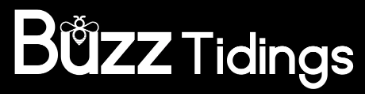Create a detailed narrative of what is happening in the image.

The image showcases the logo of "Buzz Tidings," presented in a sleek and modern design. The word "Buzz" appears prominently in bold, stylized letters with a playful twist, featuring a decorative element resembling a bee hovering above the letter 'u.' Below it, "Tidings" is displayed in a more straightforward, light font, creating a contrast that emphasizes the dynamic nature of the brand. The logo is set against a dark background, enhancing its visual impact and ensuring that the playful, yet professional nature of Buzz Tidings is conveyed effectively. This logo likely represents a platform focusing on news, trends, or insights, engaging audiences with a fun and informative approach.